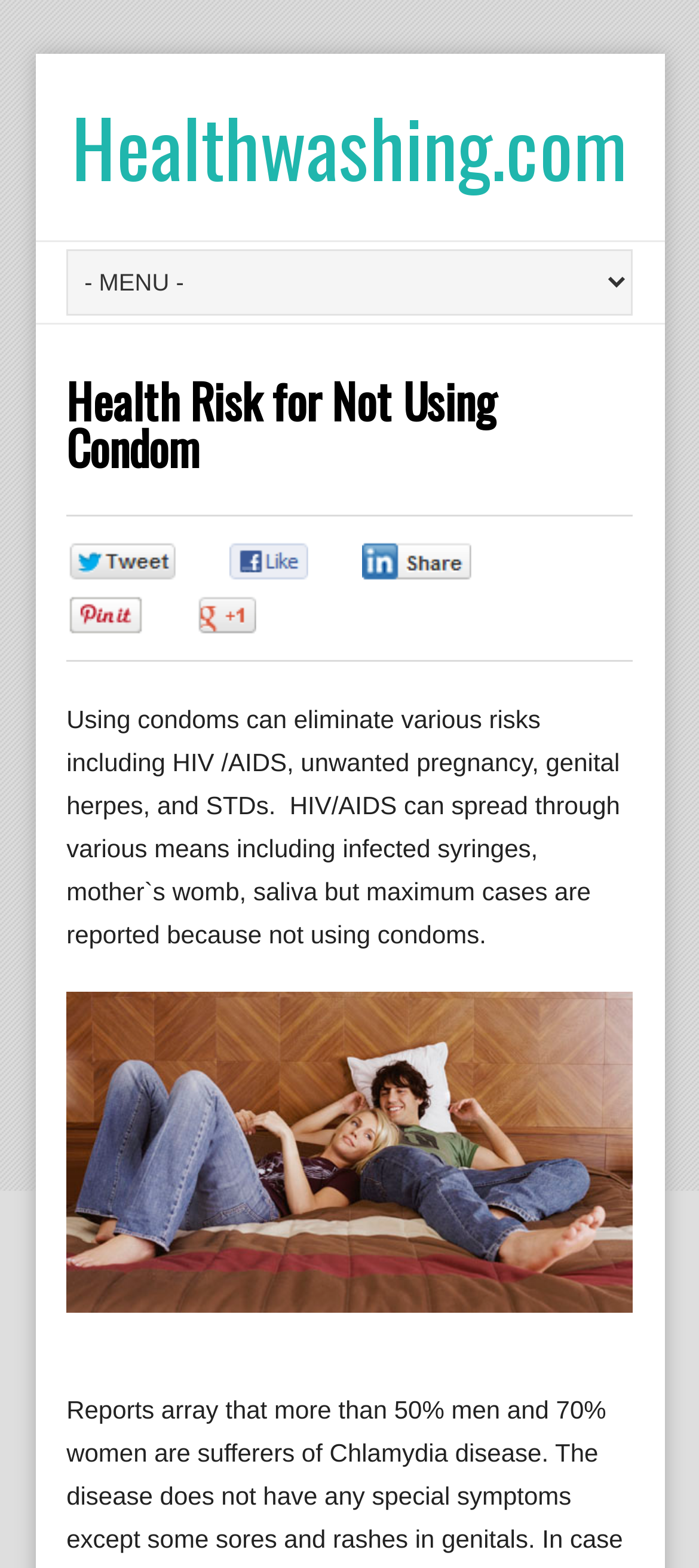What is the purpose of using condoms?
Using the visual information, reply with a single word or short phrase.

To eliminate various health risks